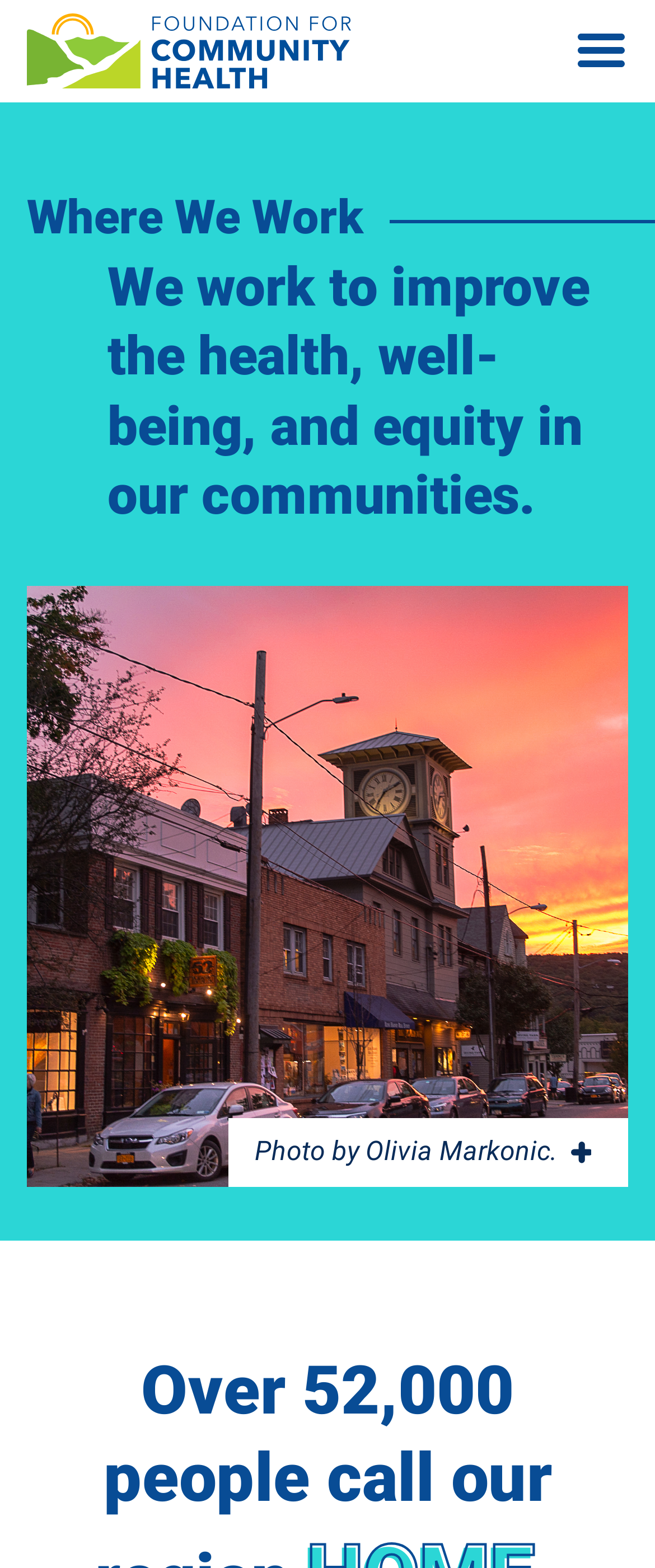What is the tone of the webpage? Based on the image, give a response in one word or a short phrase.

Informative